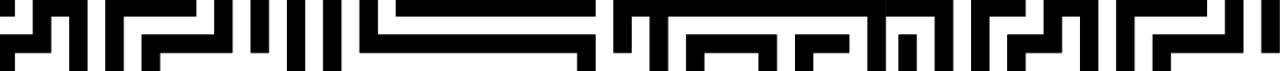Carefully observe the image and respond to the question with a detailed answer:
What themes does the image resonate with?

The caption suggests that the image resonates with themes of innovation and creativity, likely due to the use of abstract visual elements and the emphasis on visual rhythm and texture. This implies that the image is meant to evoke a sense of cutting-edge design and artistic expression.